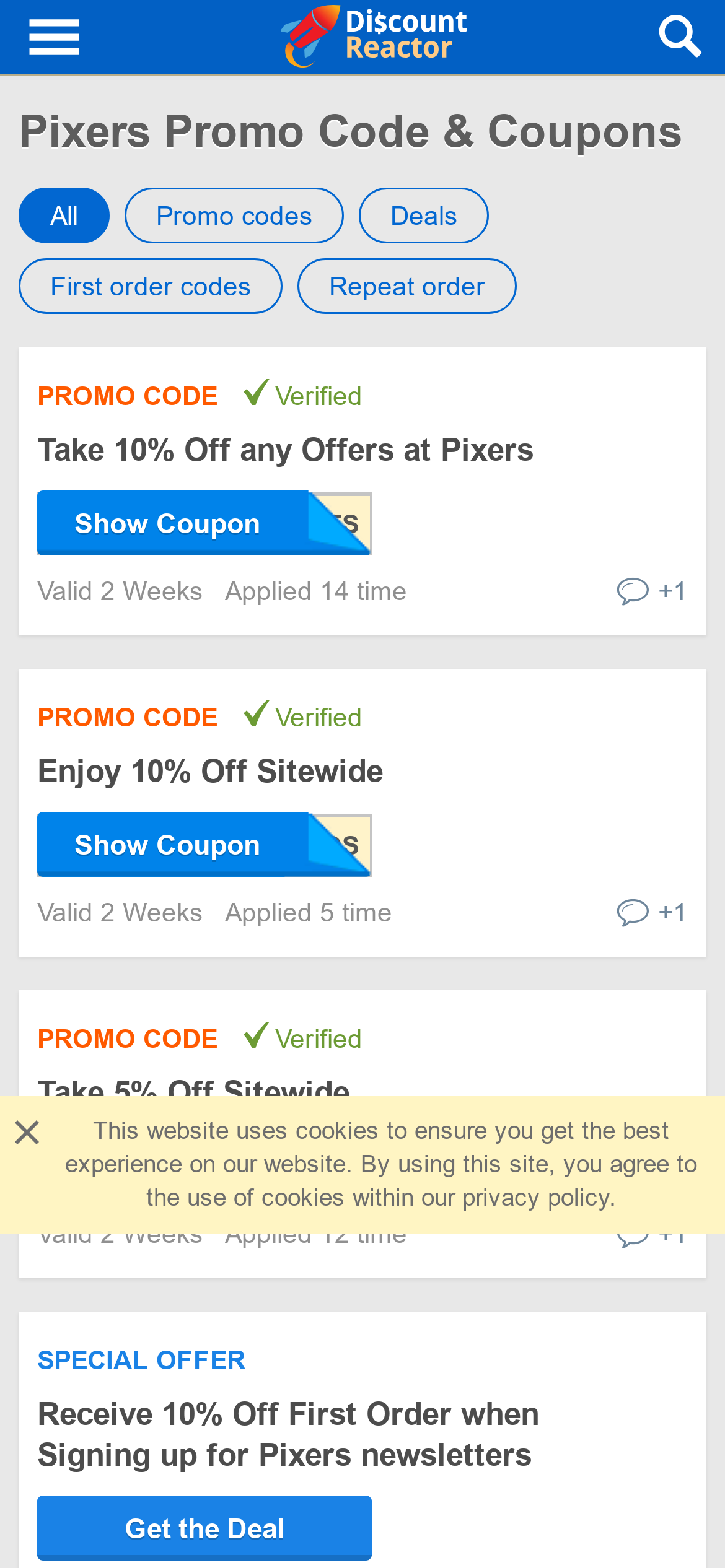Determine the bounding box coordinates of the region to click in order to accomplish the following instruction: "Click on 'DiscountReactor'". Provide the coordinates as four float numbers between 0 and 1, specifically [left, top, right, bottom].

[0.154, 0.0, 0.877, 0.047]